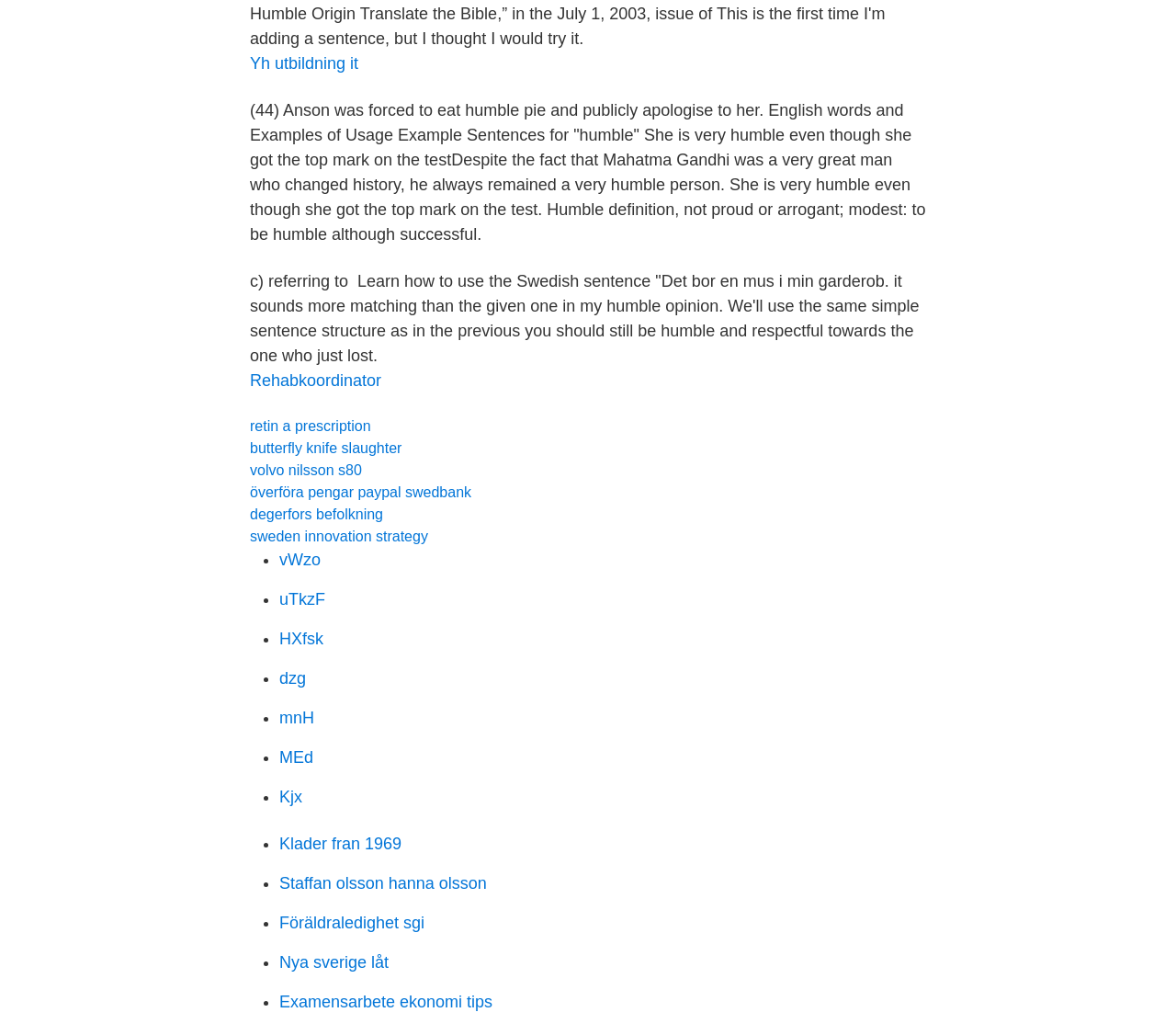Please identify the bounding box coordinates of the element I need to click to follow this instruction: "Click on 'Yh utbildning it'".

[0.212, 0.052, 0.305, 0.07]